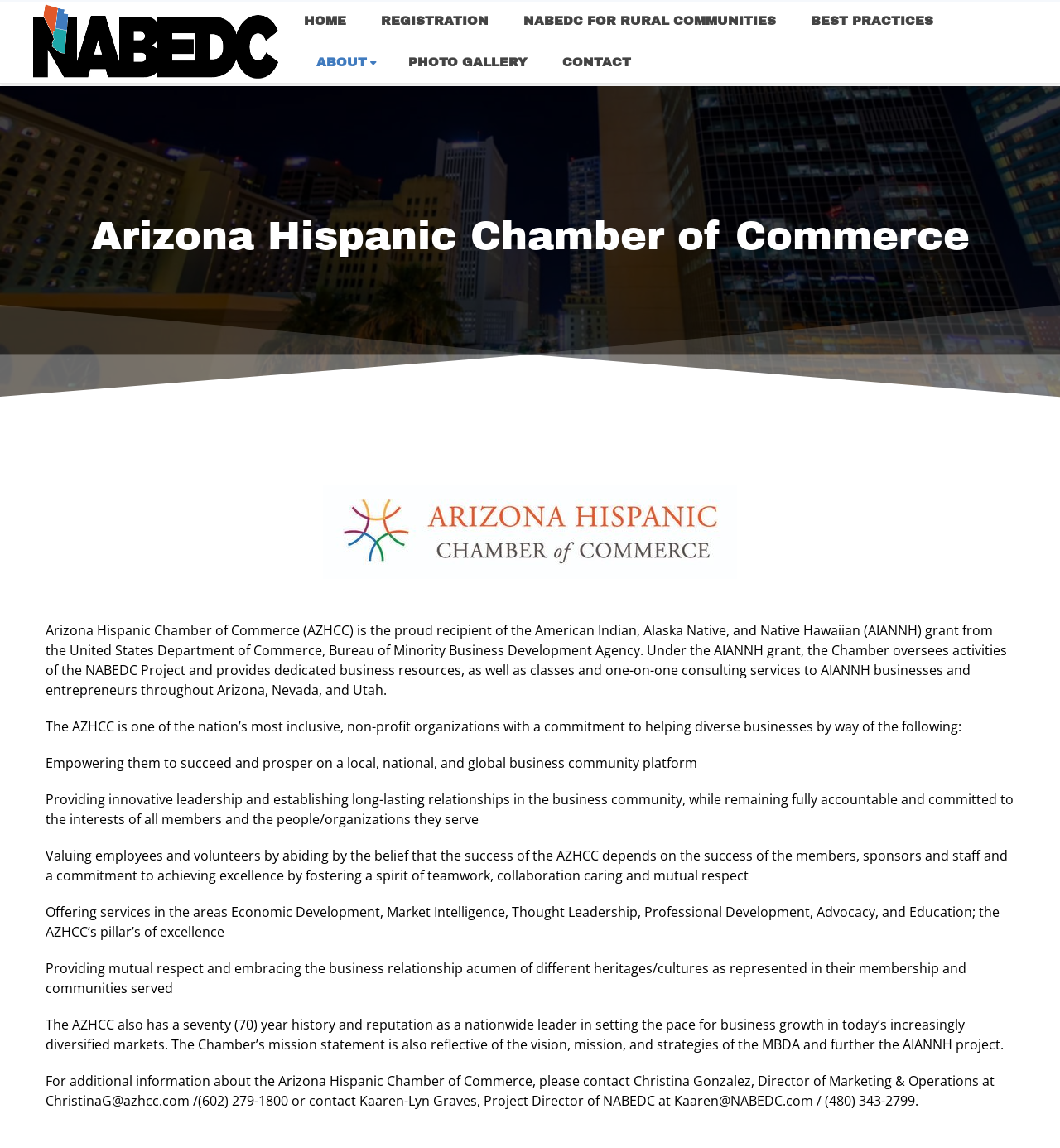What is the purpose of the NABEDC project?
Provide an in-depth and detailed explanation in response to the question.

I found the answer by reading the text that describes the NABEDC project, which mentions that it provides dedicated business resources, classes, and one-on-one consulting services to AIANNH businesses and entrepreneurs.